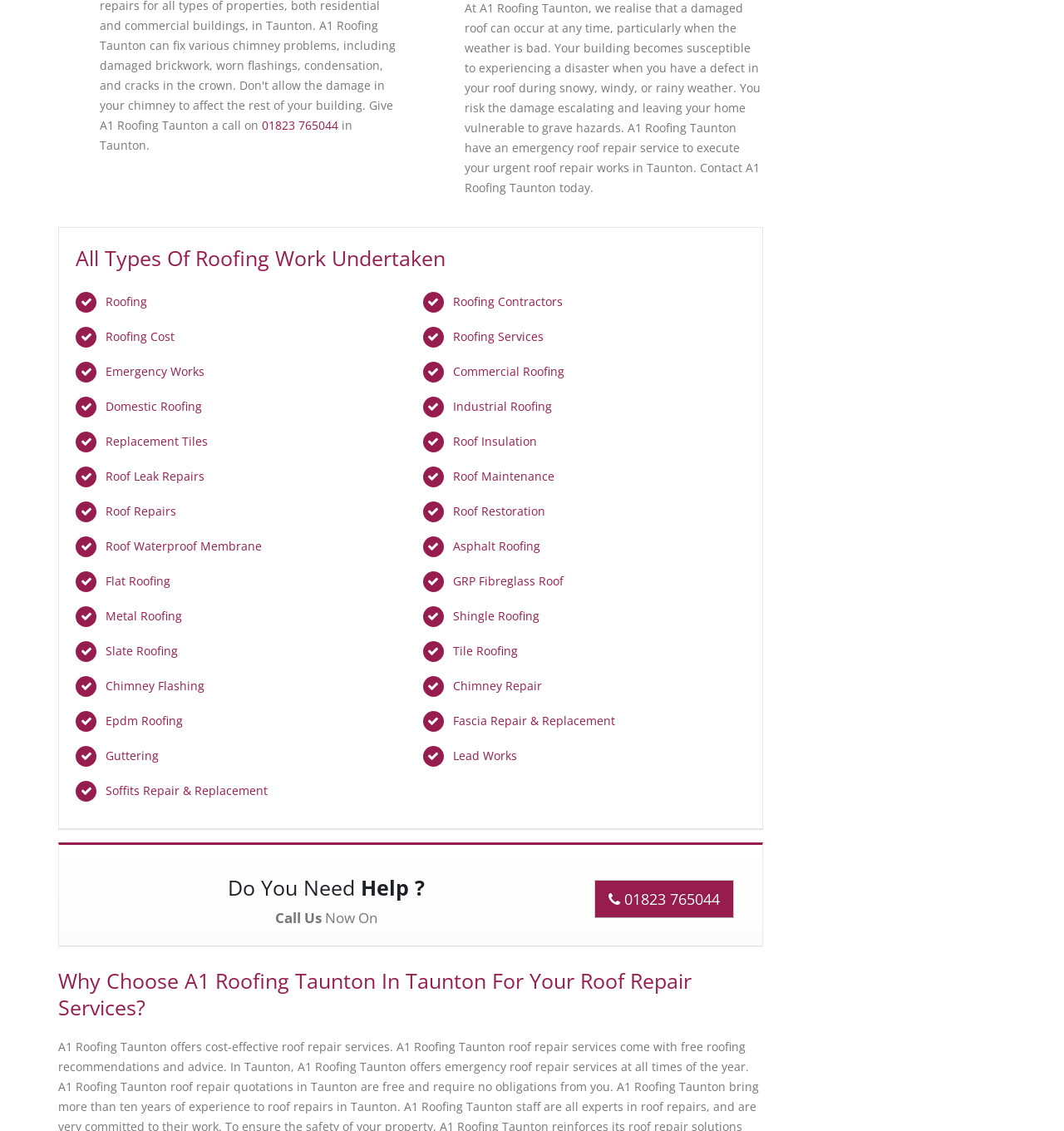Determine the bounding box coordinates of the element's region needed to click to follow the instruction: "Call the phone number". Provide these coordinates as four float numbers between 0 and 1, formatted as [left, top, right, bottom].

[0.558, 0.778, 0.689, 0.812]